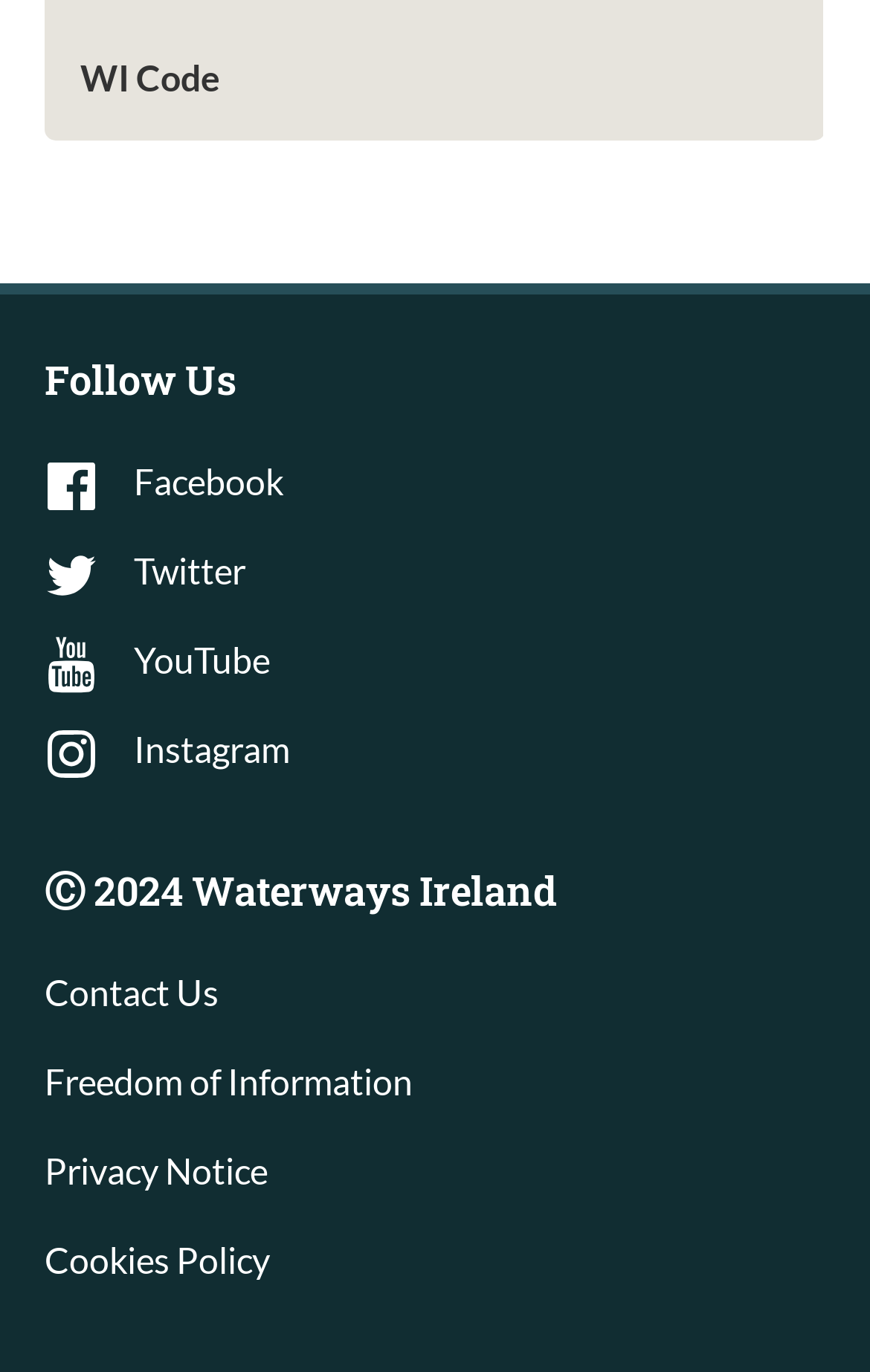What is the year of copyright?
Refer to the image and provide a one-word or short phrase answer.

2024